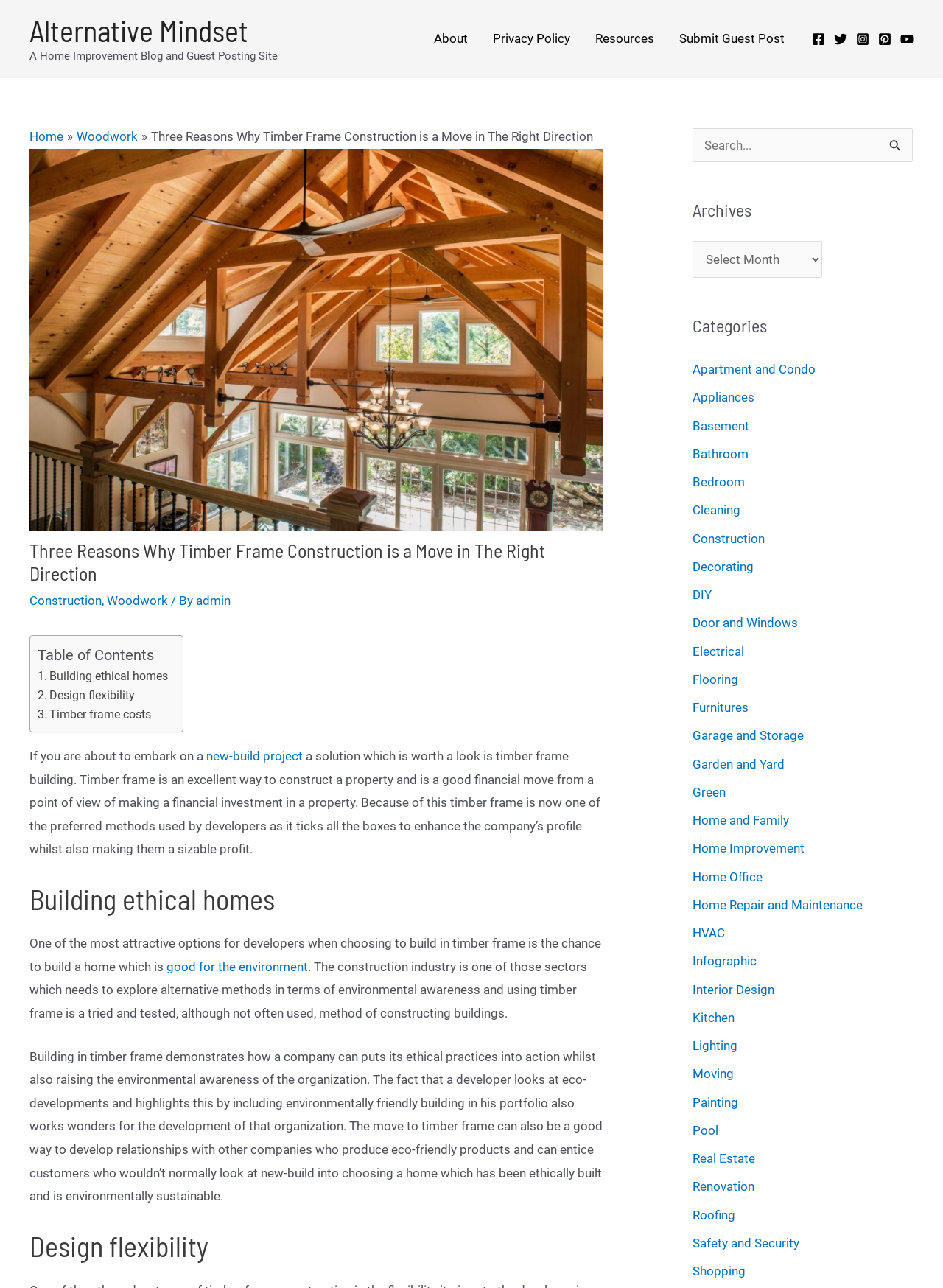Identify the bounding box coordinates for the element you need to click to achieve the following task: "Click on the 'About' link". Provide the bounding box coordinates as four float numbers between 0 and 1, in the form [left, top, right, bottom].

[0.447, 0.01, 0.509, 0.05]